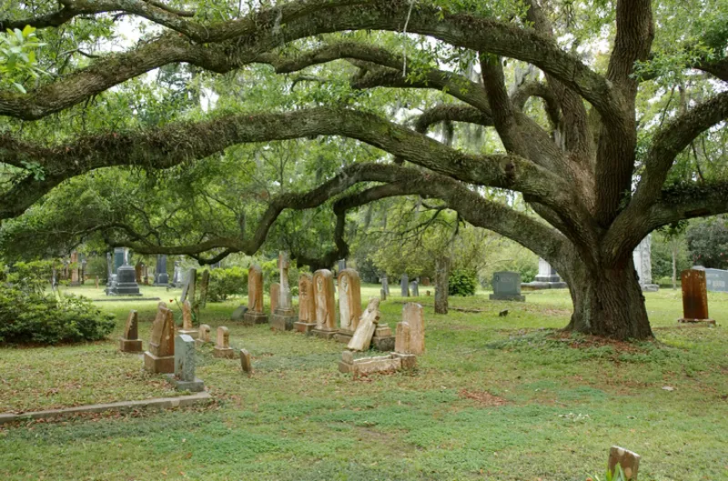Utilize the details in the image to thoroughly answer the following question: What is scattered across the ground?

According to the caption, the headstones of varying shapes and sizes are scattered across the green, grassy ground, indicating that they are dispersed throughout the cemetery.